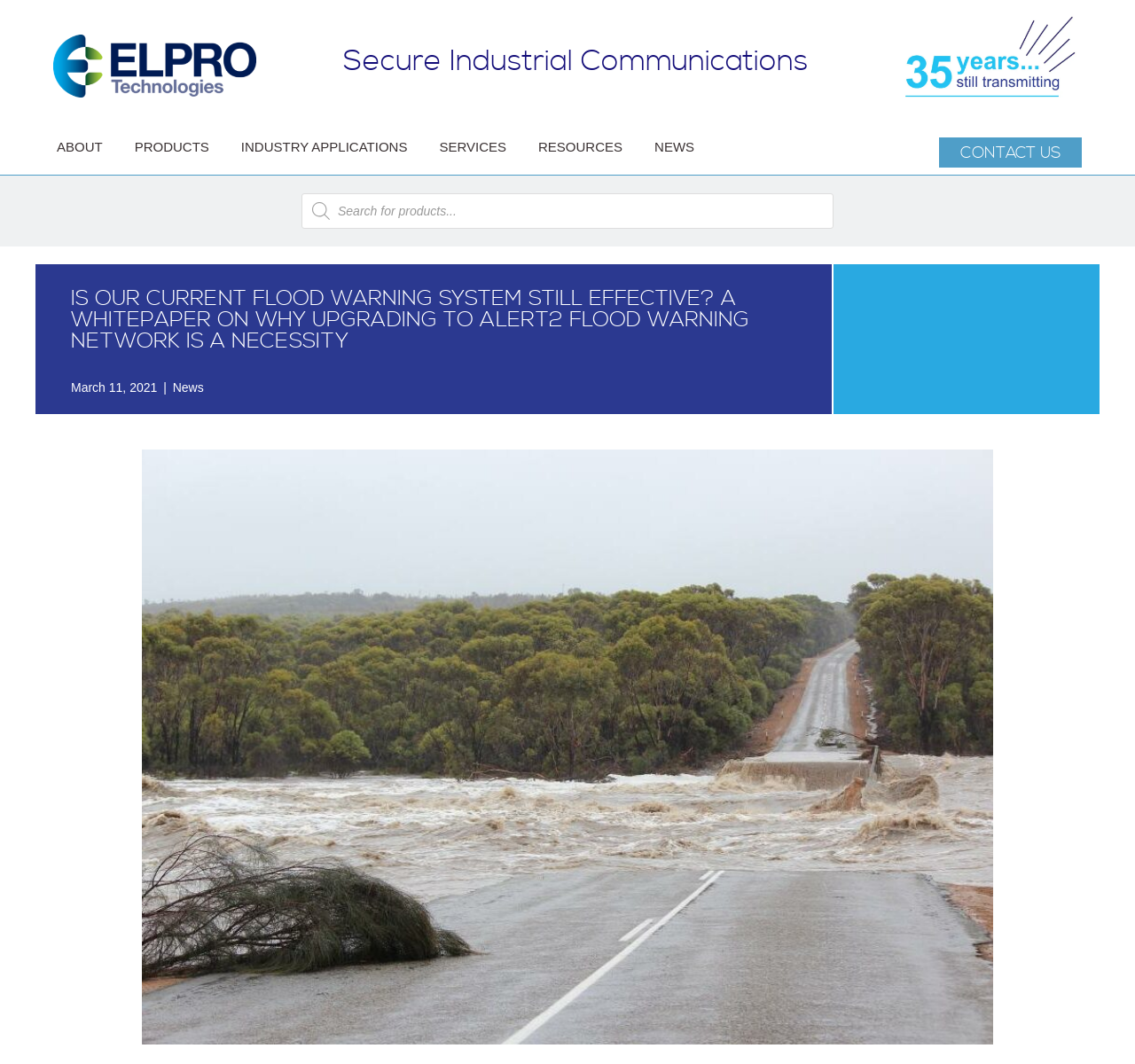Respond with a single word or phrase to the following question:
What is the company name?

ELPRO Technologies